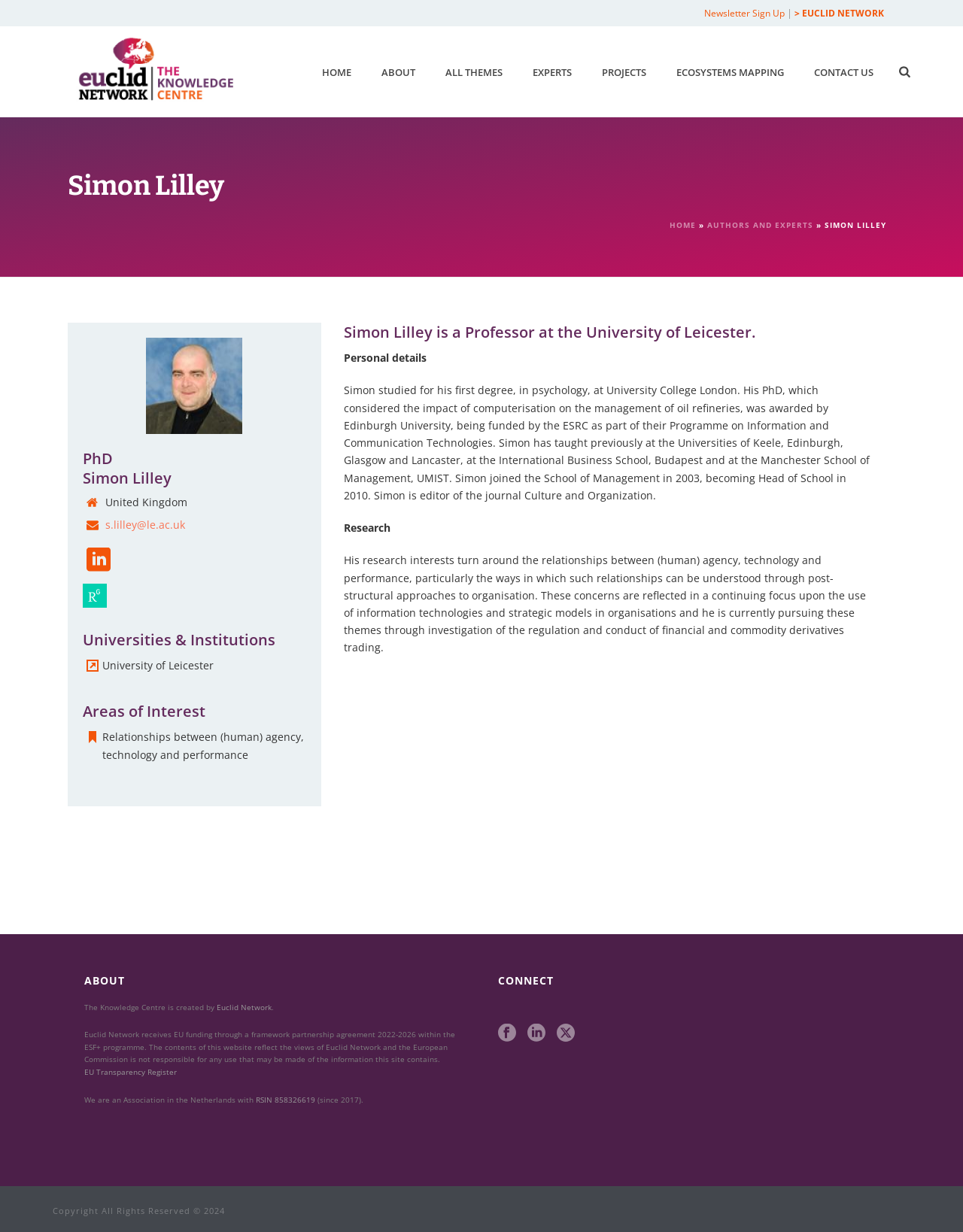Identify the bounding box coordinates of the part that should be clicked to carry out this instruction: "View Simon Lilley's research gate profile".

[0.086, 0.477, 0.111, 0.489]